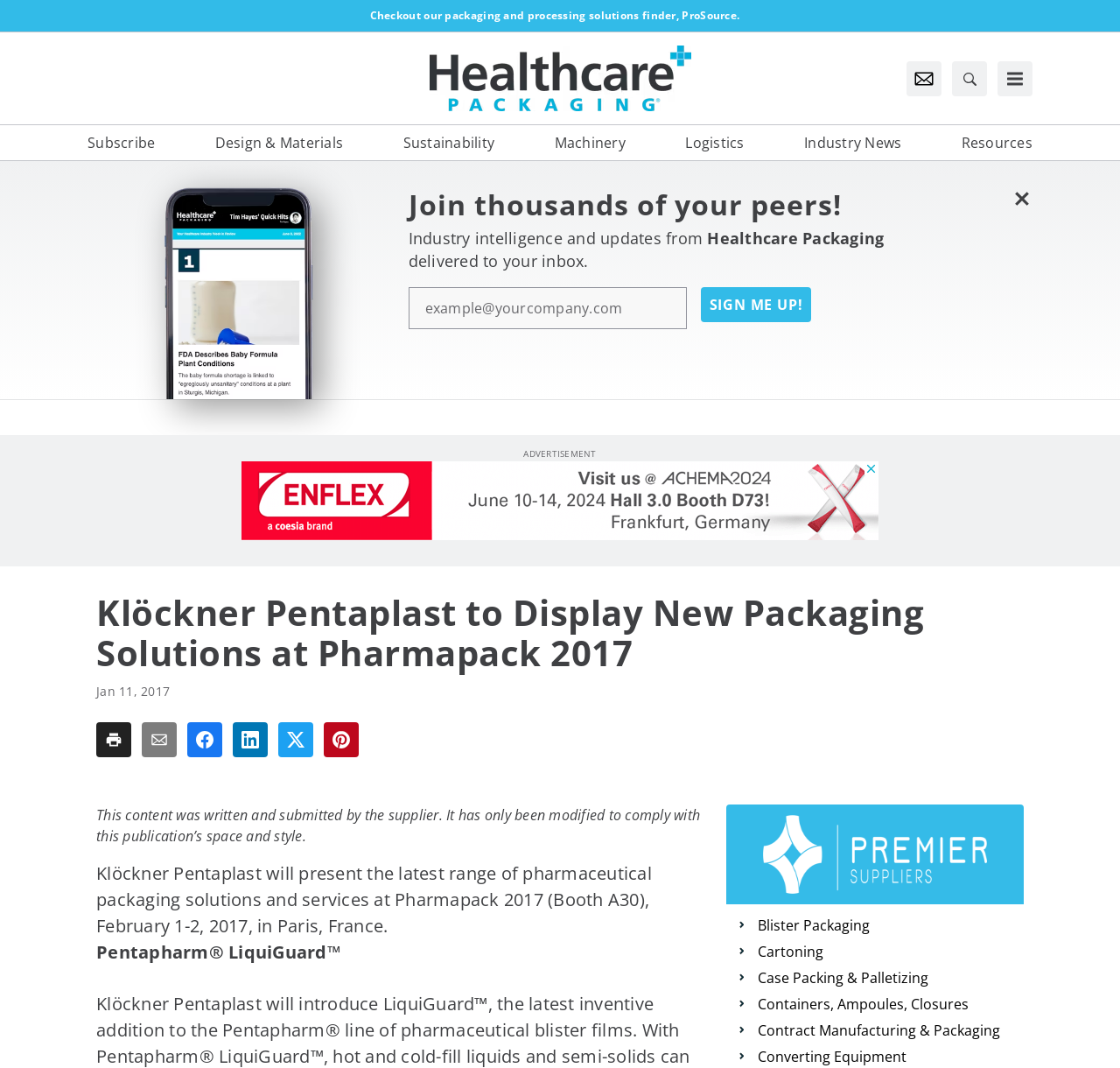Answer with a single word or phrase: 
What is the event where Klöckner Pentaplast will present their packaging solutions?

Pharmapack 2017